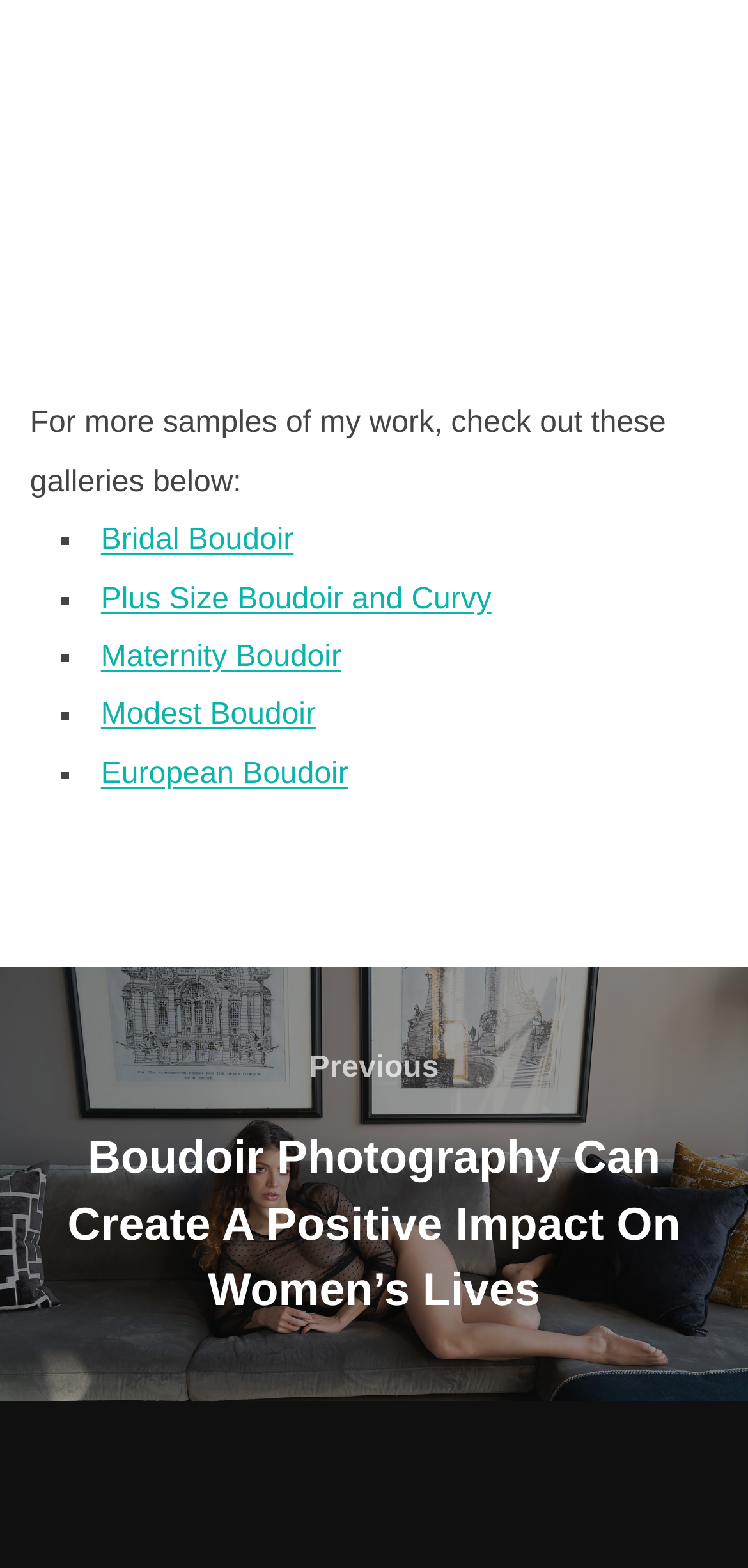Based on the description "Bridal Boudoir", find the bounding box of the specified UI element.

[0.135, 0.334, 0.393, 0.355]